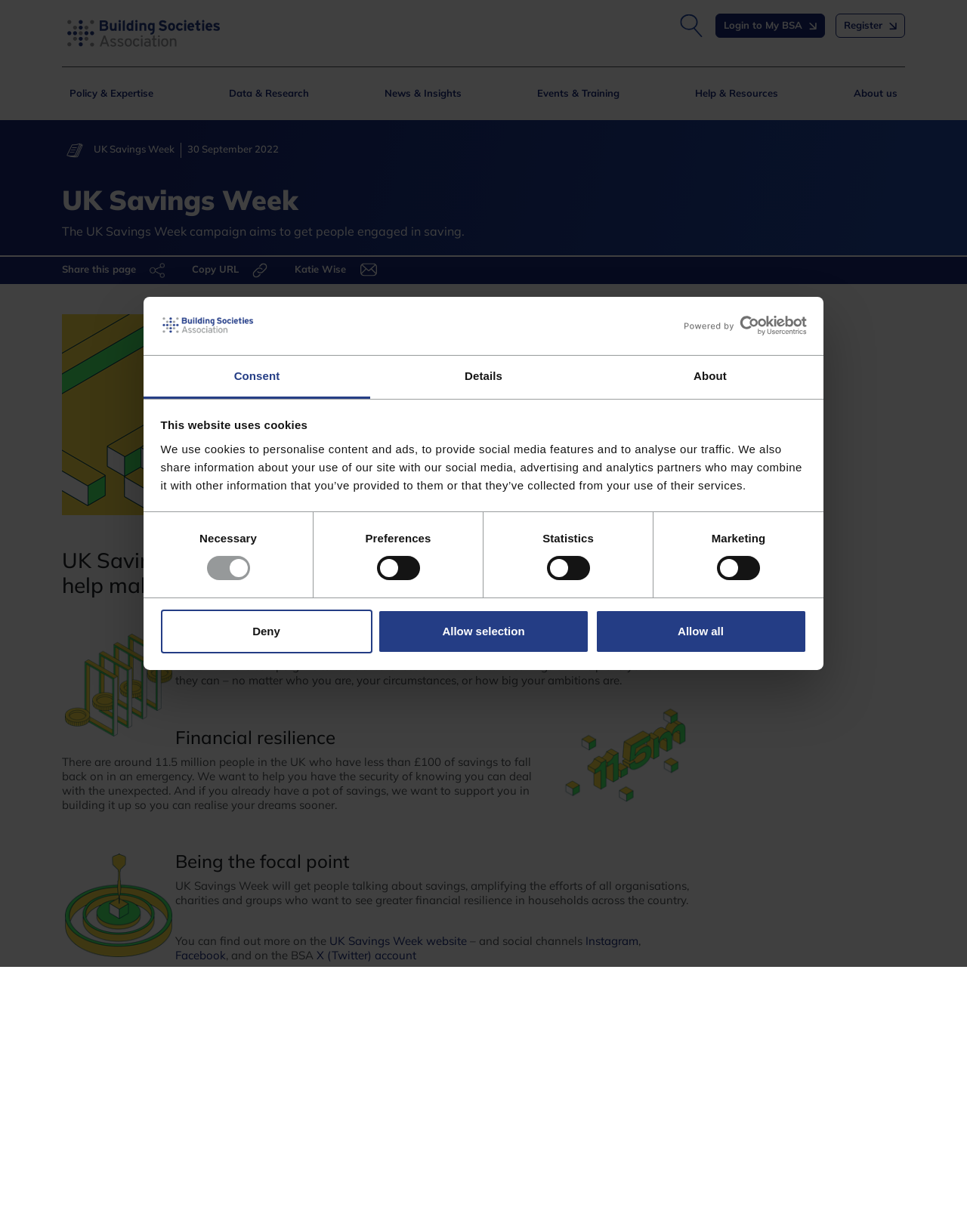What are the three options for cookie consent? Based on the screenshot, please respond with a single word or phrase.

Deny, Allow selection, Allow all